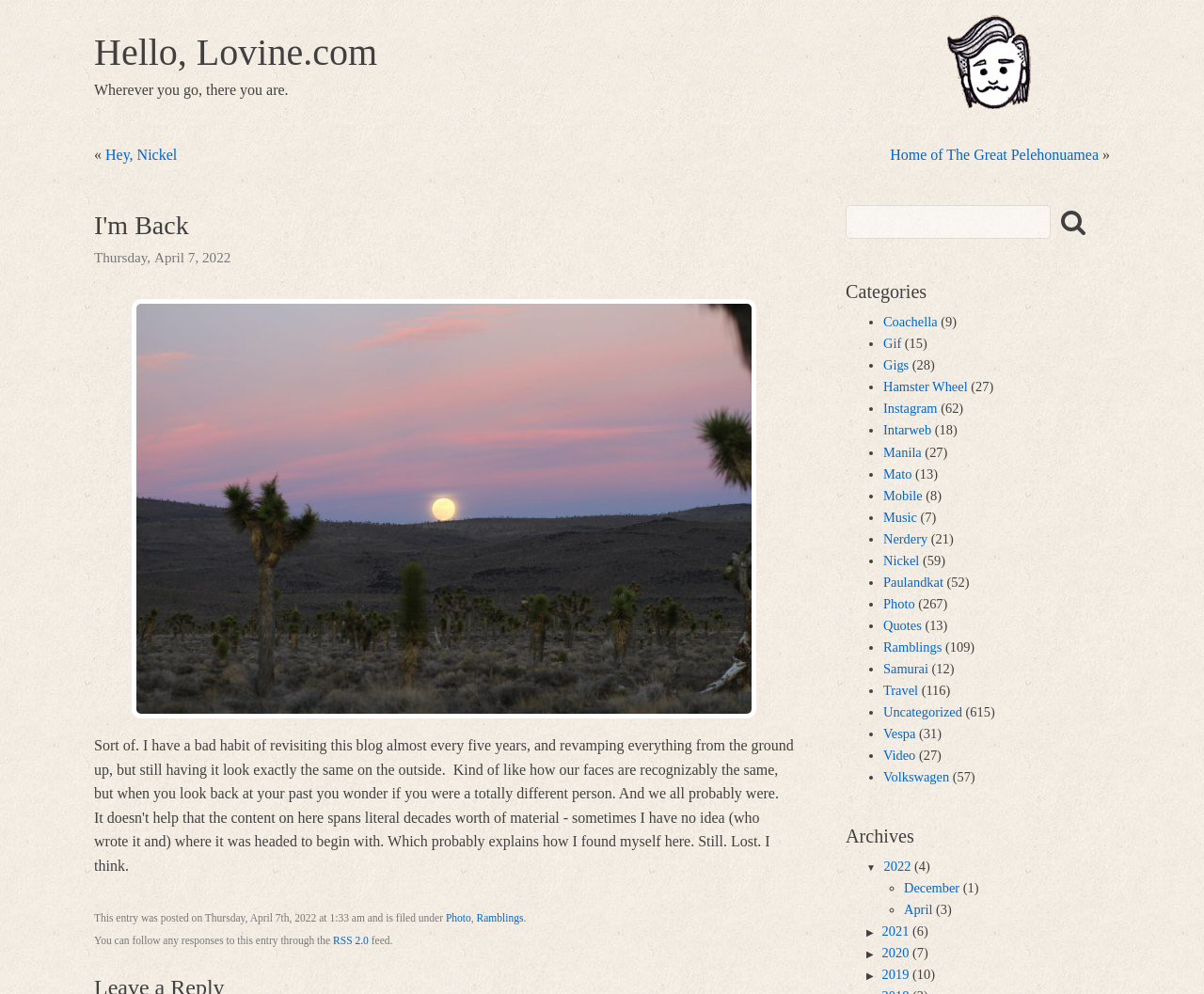Bounding box coordinates should be provided in the format (top-left x, top-left y, bottom-right x, bottom-right y) with all values between 0 and 1. Identify the bounding box for this UI element: Home of The Great Pelehonuamea

[0.739, 0.148, 0.912, 0.164]